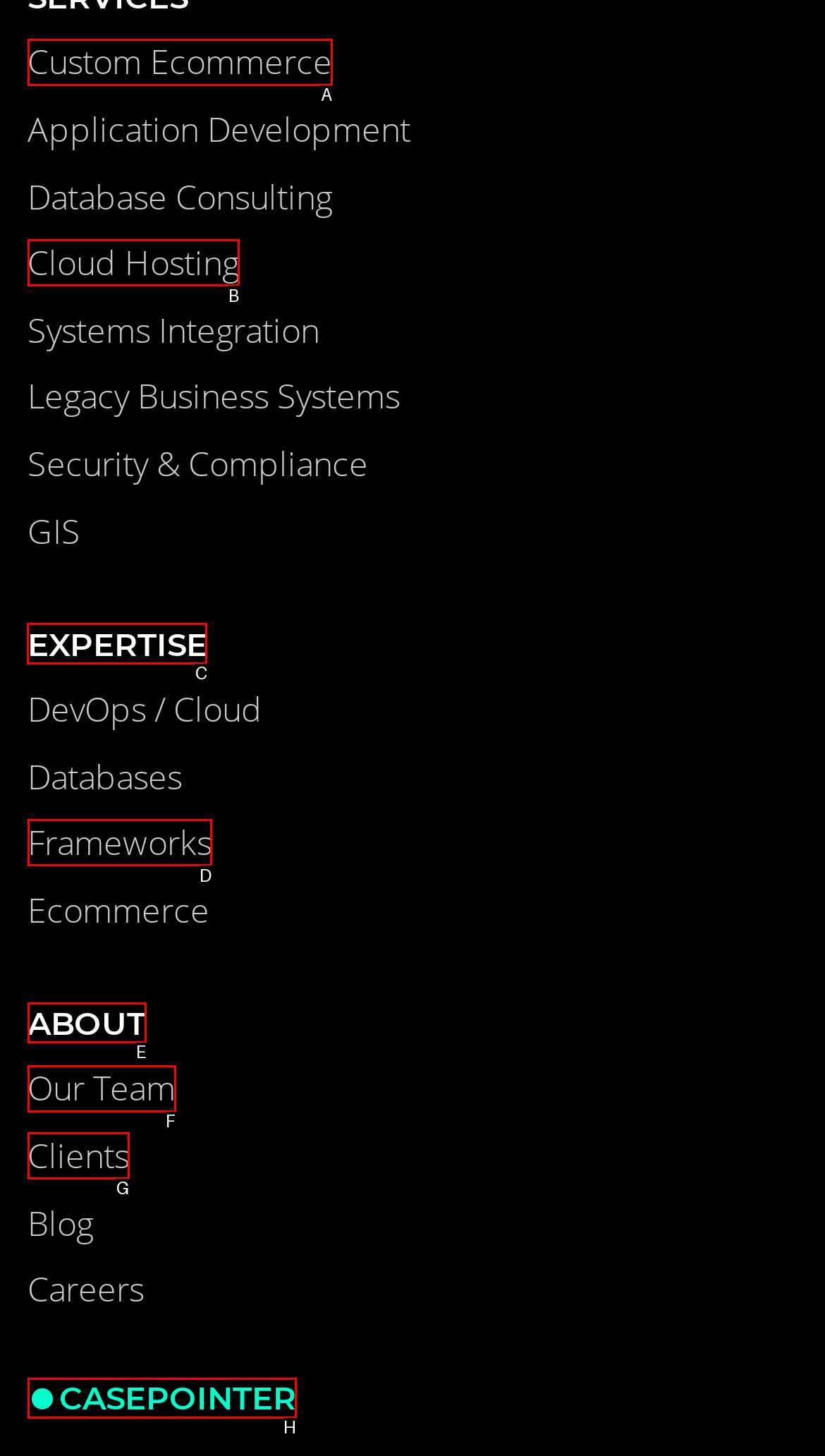From the given options, indicate the letter that corresponds to the action needed to complete this task: Read about the company's expertise. Respond with only the letter.

C